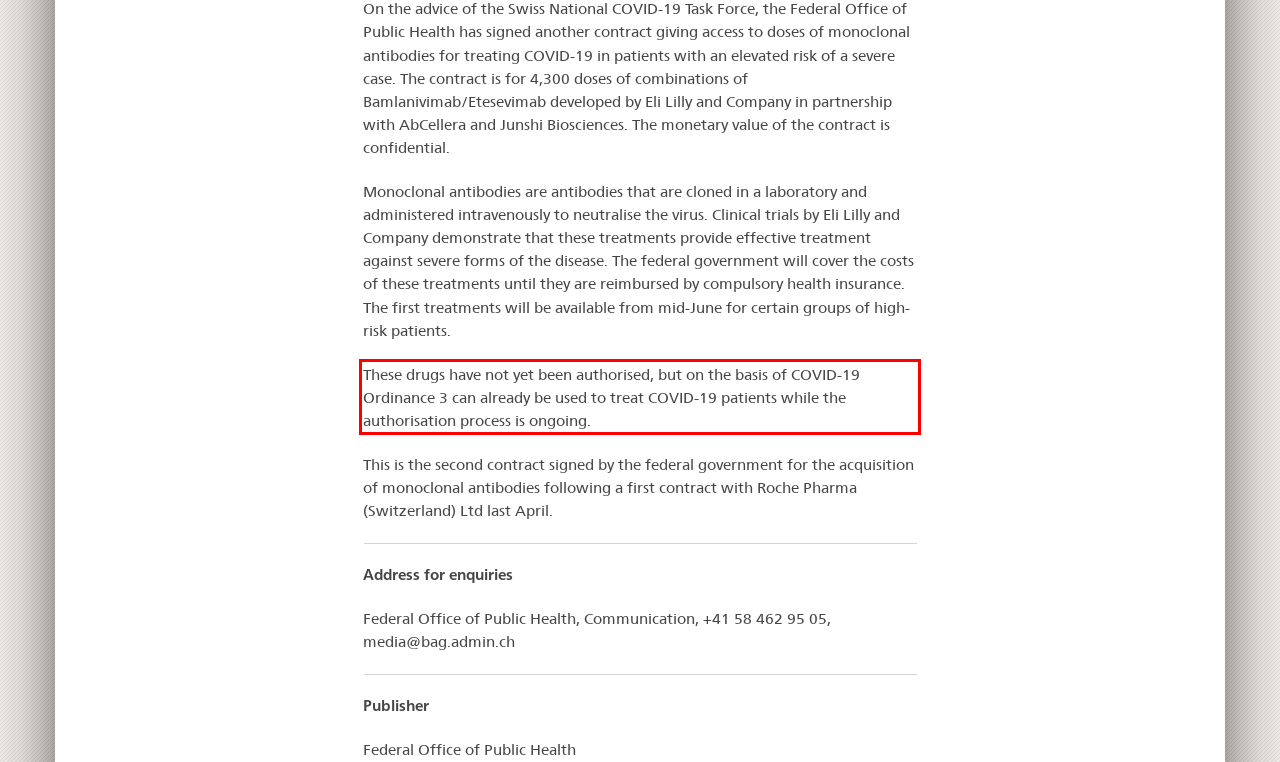Please examine the screenshot of the webpage and read the text present within the red rectangle bounding box.

These drugs have not yet been authorised, but on the basis of COVID-19 Ordinance 3 can already be used to treat COVID-19 patients while the authorisation process is ongoing.